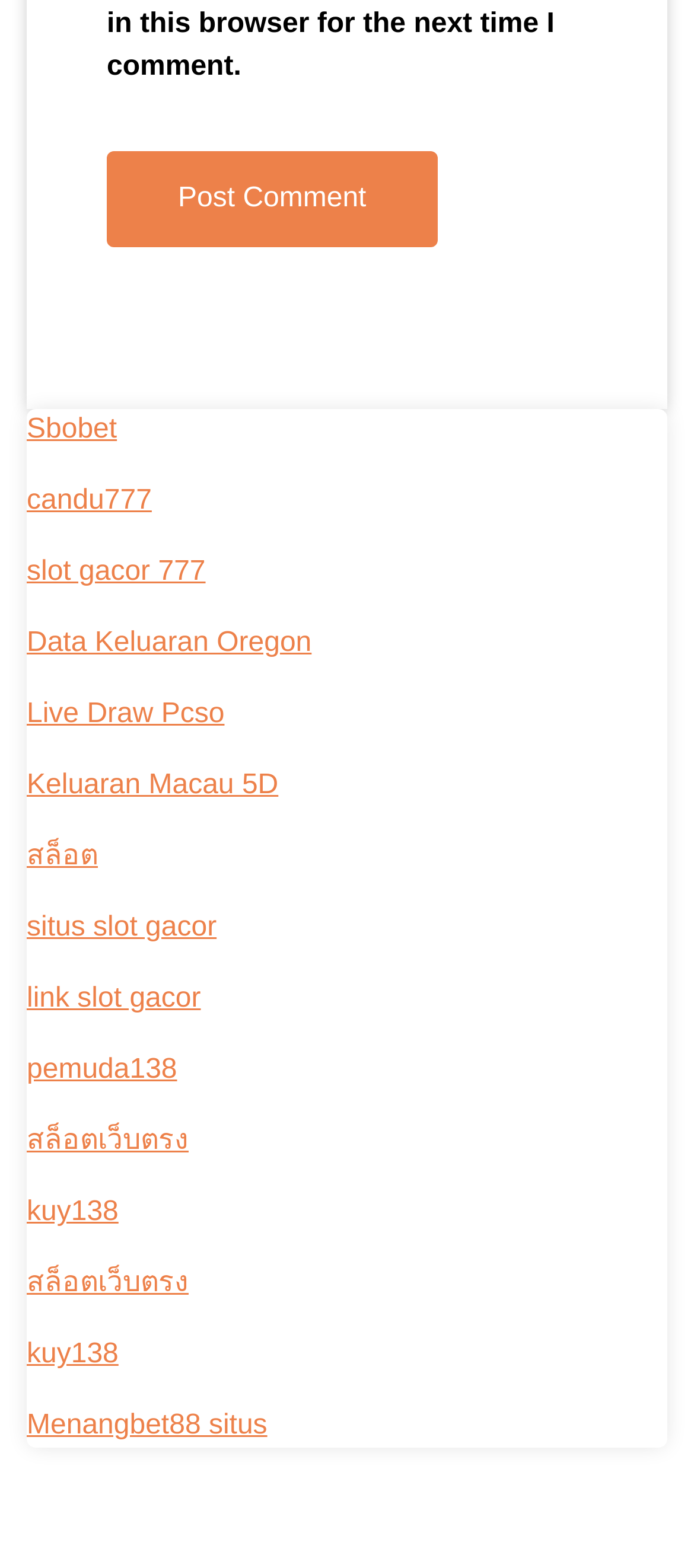What is the last link on the webpage?
Based on the visual content, answer with a single word or a brief phrase.

Menangbet88 situs